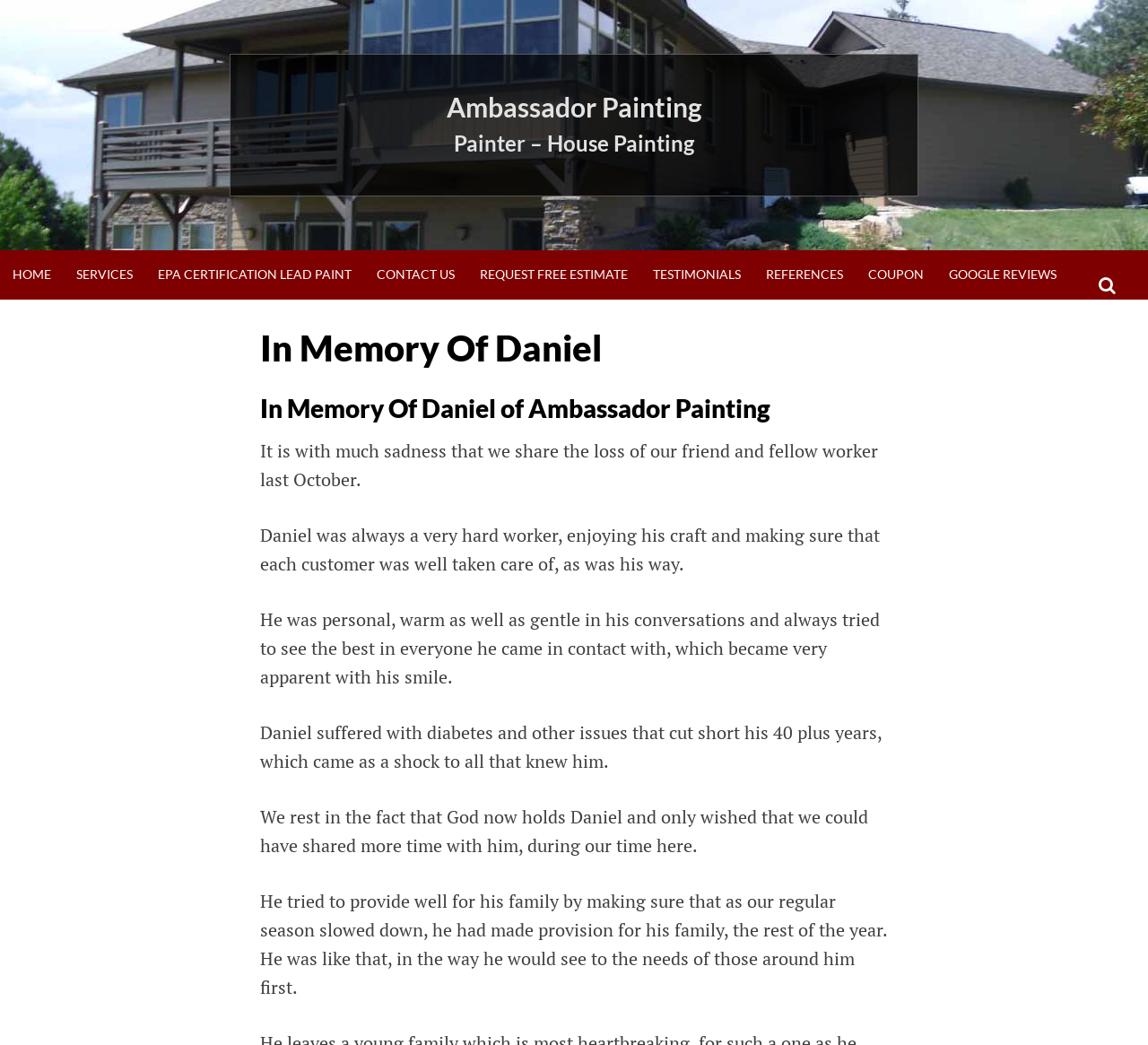Please identify the bounding box coordinates of the element that needs to be clicked to perform the following instruction: "Click on the 'HOME' link".

[0.0, 0.239, 0.055, 0.286]